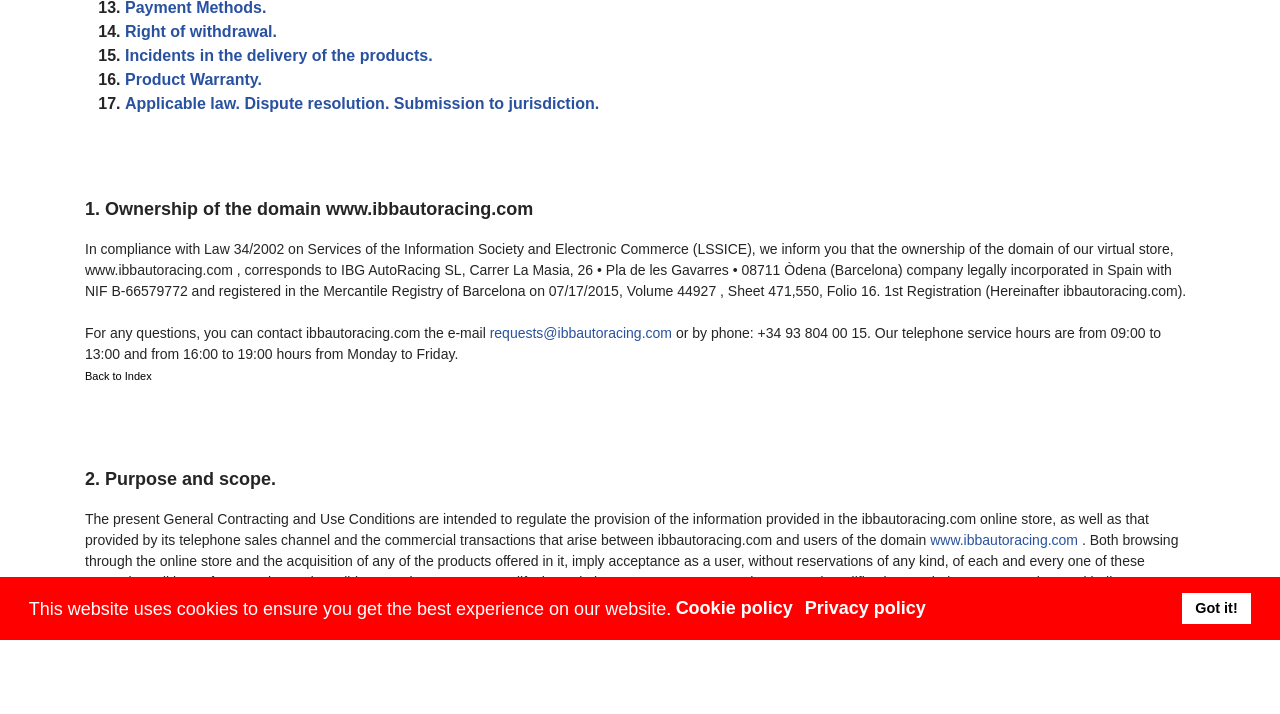Based on the provided description, "Product Warranty.", find the bounding box of the corresponding UI element in the screenshot.

[0.098, 0.099, 0.205, 0.123]